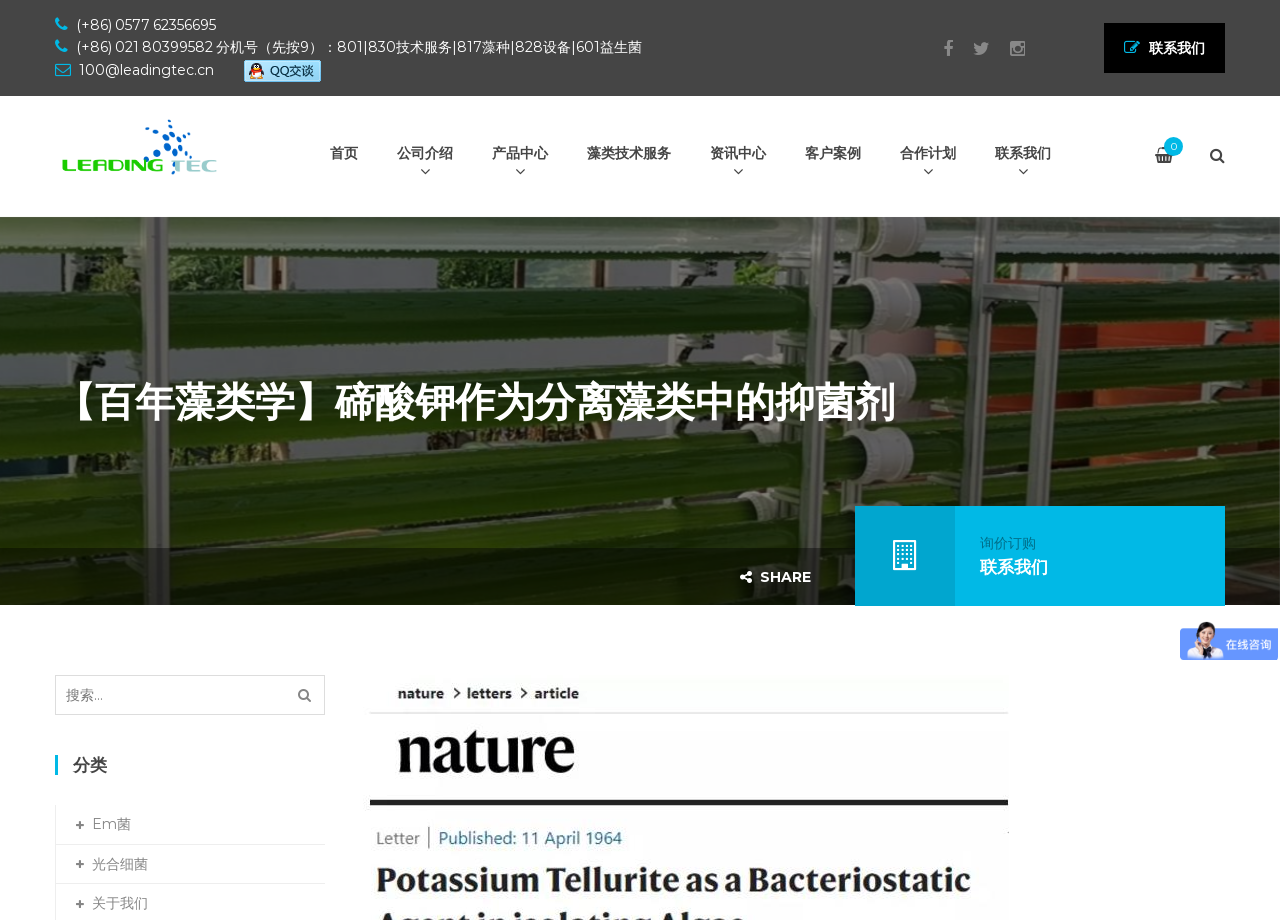How many social media platforms are linked?
Respond to the question with a single word or phrase according to the image.

3